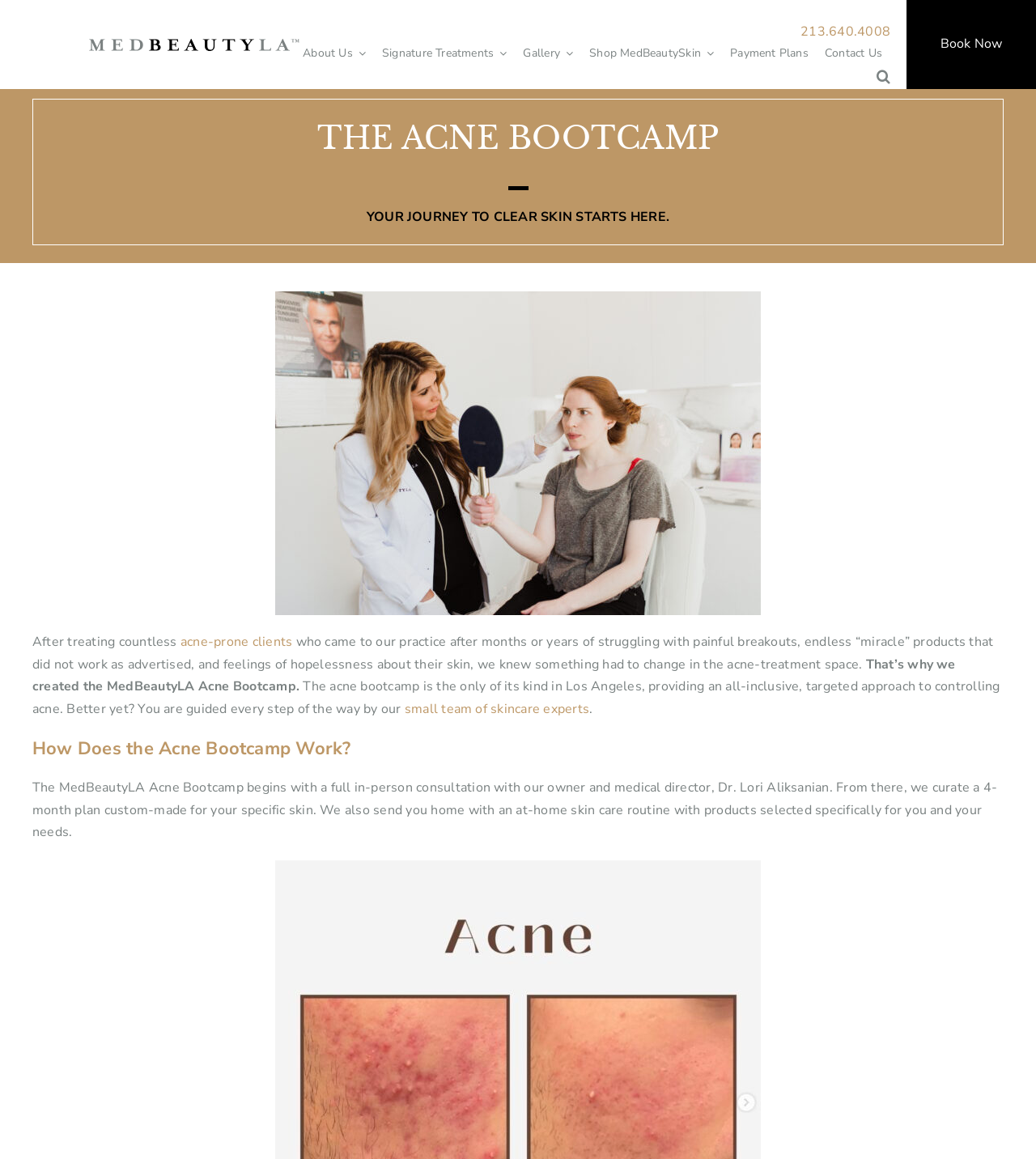What is the name of the medical director at MedBeautyLA?
Refer to the image and give a detailed answer to the question.

I found the name of the medical director by reading the text that describes the consultation process in the Acne Bootcamp program, which mentions 'our owner and medical director, Dr. Lori Aliksanian'.